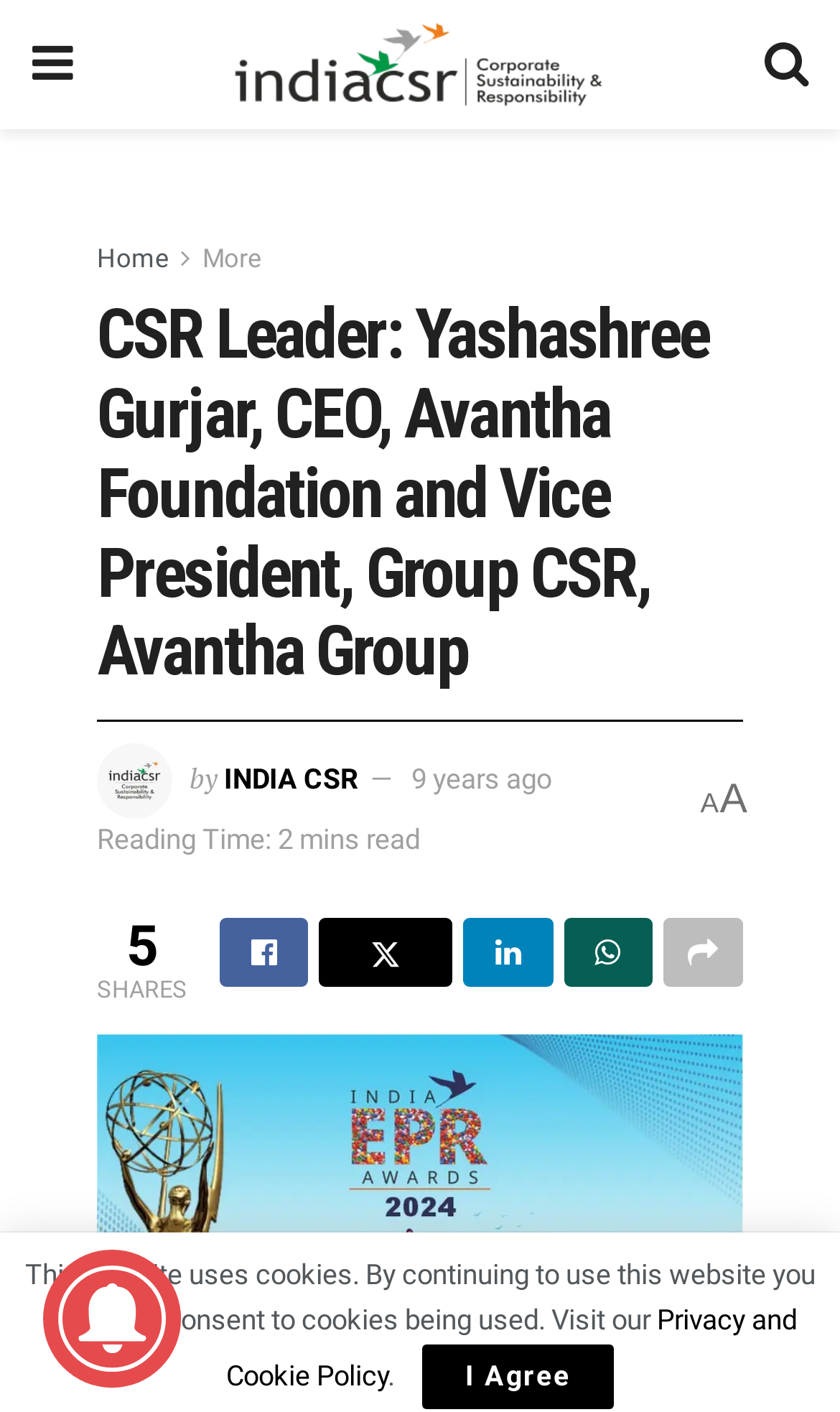Respond with a single word or short phrase to the following question: 
How old is the article?

9 years ago